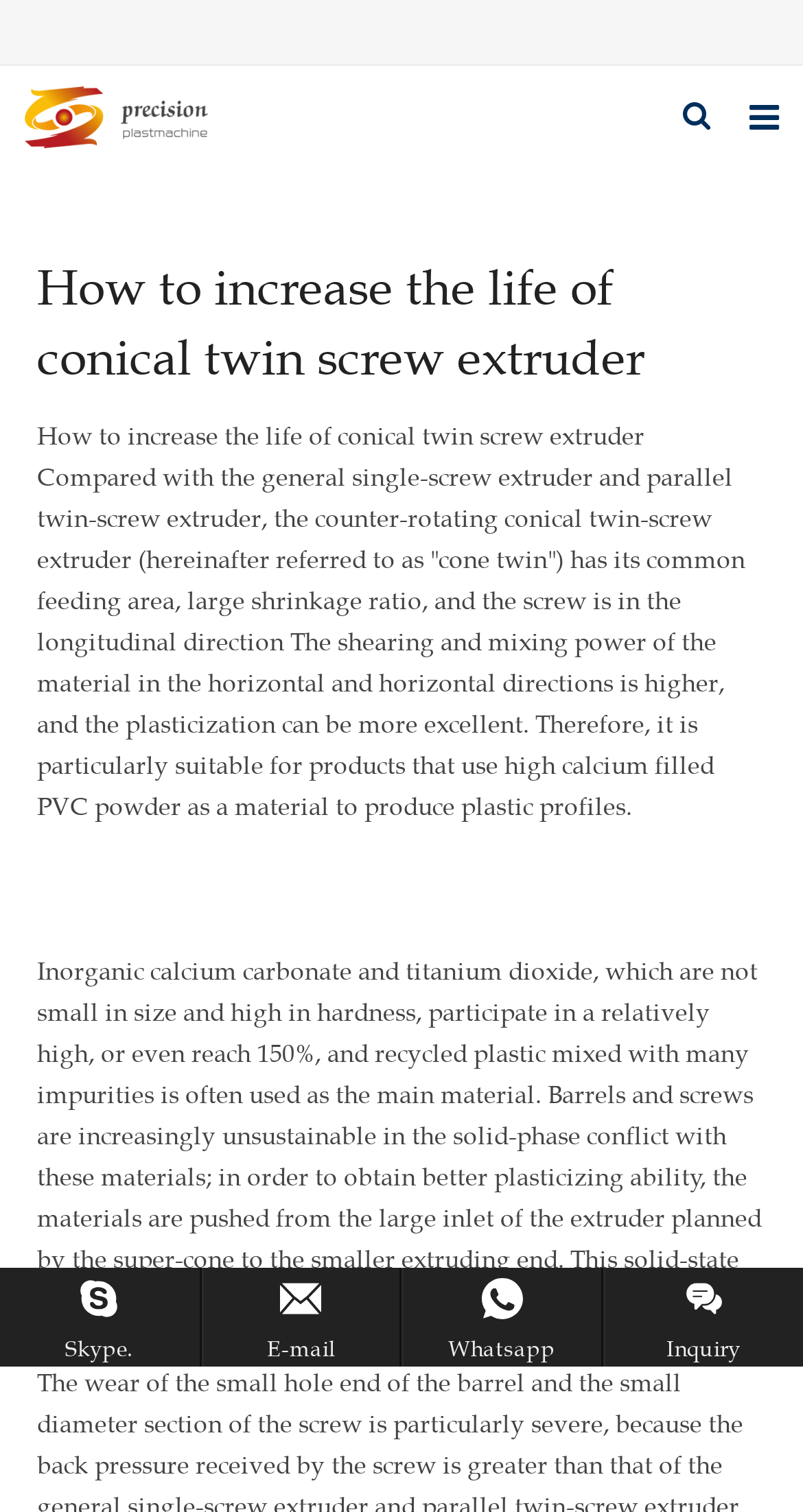Could you find the bounding box coordinates of the clickable area to complete this instruction: "Click the Products link"?

[0.009, 0.227, 0.991, 0.285]